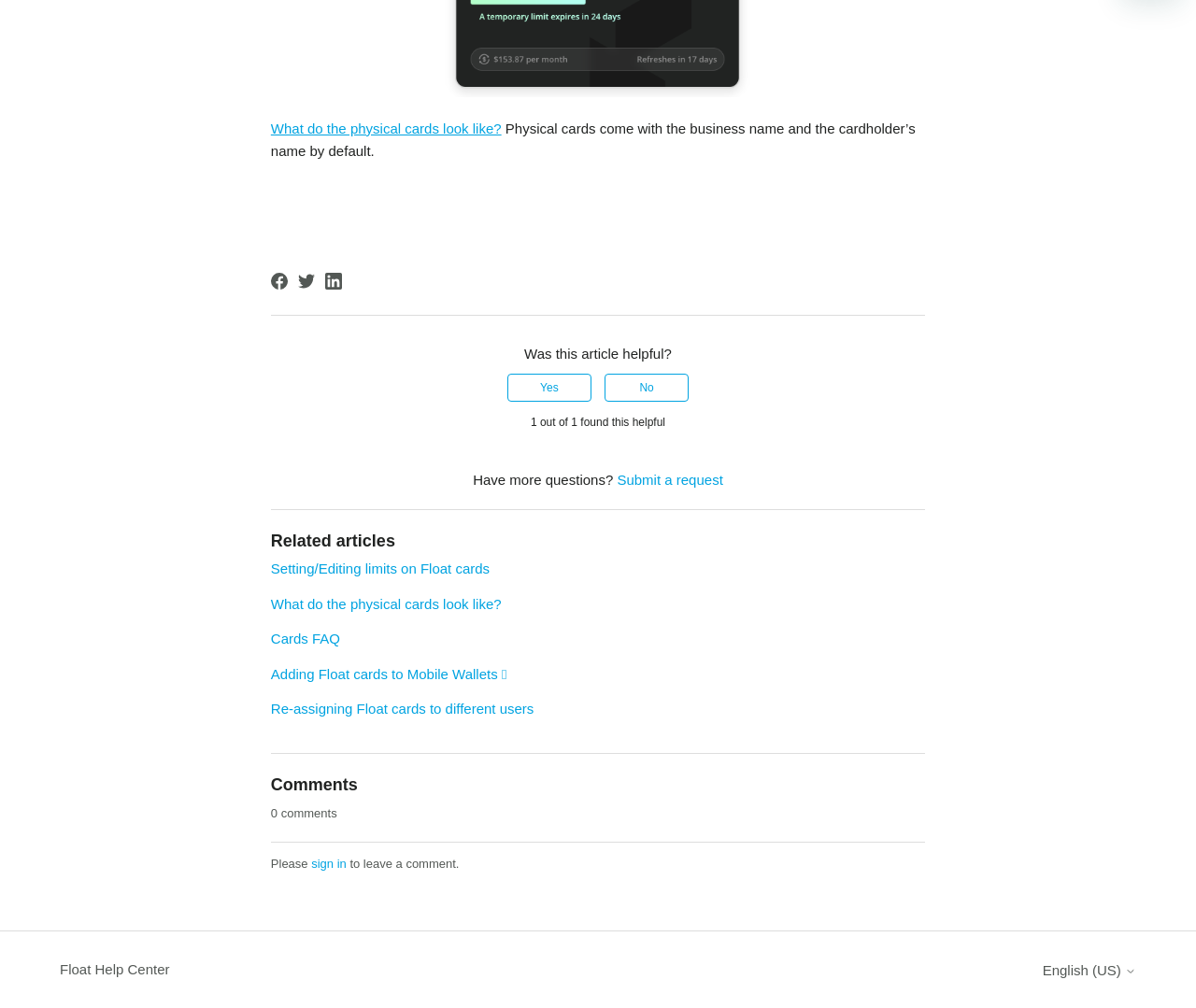How many people found this article helpful?
Using the information presented in the image, please offer a detailed response to the question.

The webpage displays the text '1 out of 1 found this helpful' in the StaticText element, indicating that one person found this article helpful.